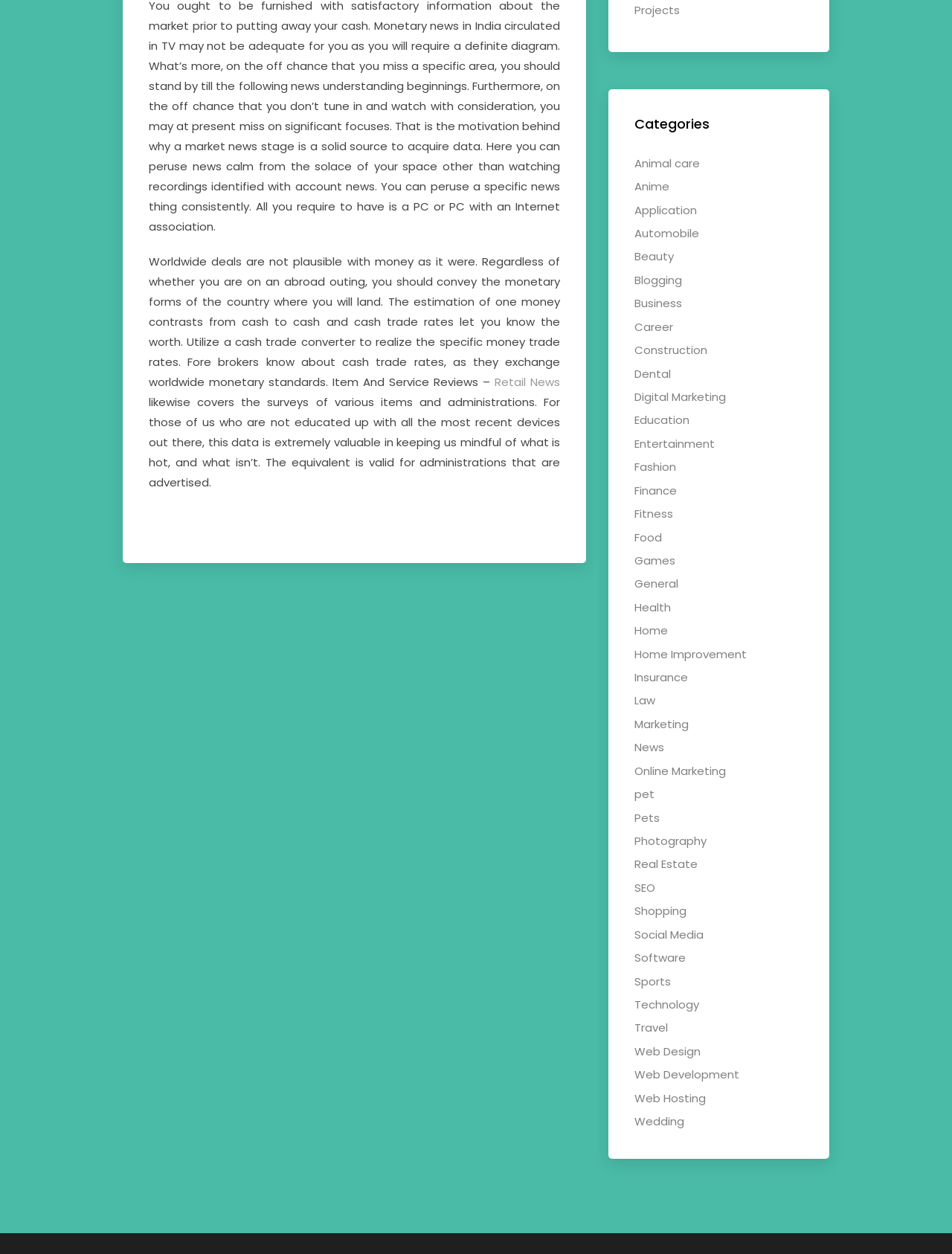What type of content is 'Retail News'?
Examine the image and give a concise answer in one word or a short phrase.

Link